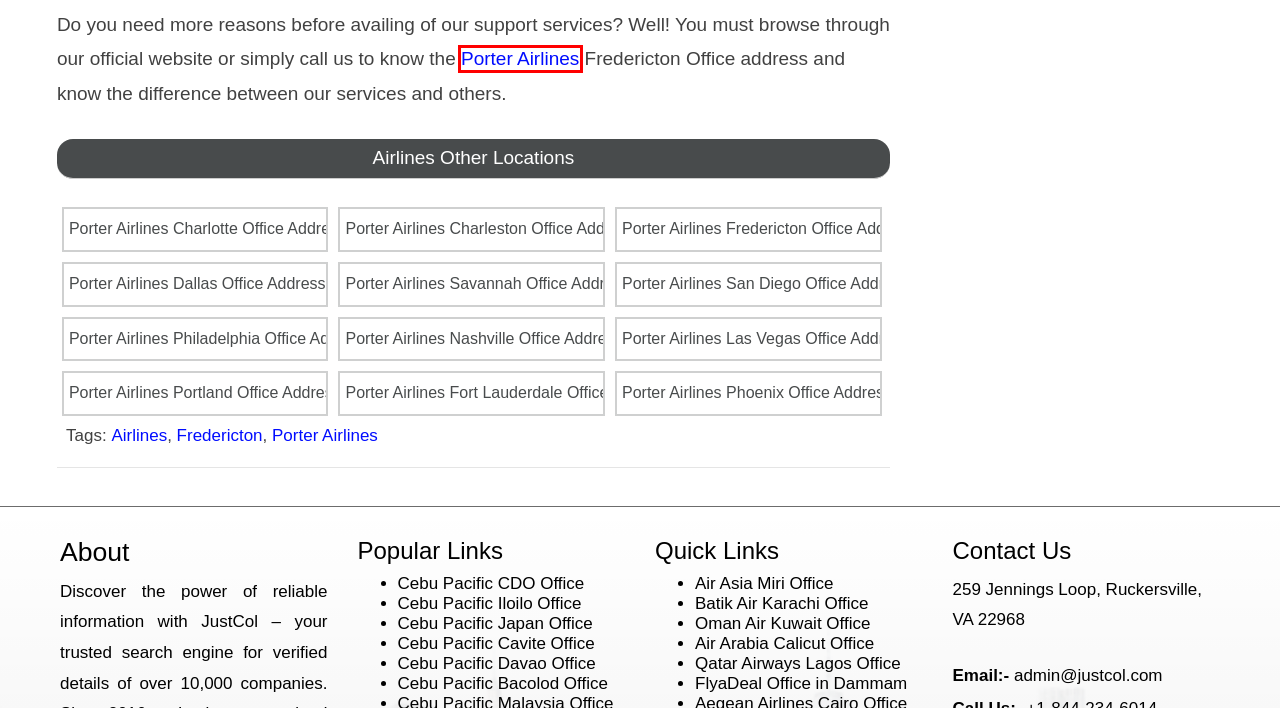Examine the screenshot of a webpage with a red rectangle bounding box. Select the most accurate webpage description that matches the new webpage after clicking the element within the bounding box. Here are the candidates:
A. Porter Airlines Office Phone Number +1-844-234-6014
B. FlyaDeal Office in Dammam Address +1-844-234-6014
C. Batik Air Karachi Office Address +1-844-234-6014
D. Page not found - Justcol
E. Porter Airlines Philadelphia Office Address +1-844-234-6014
F. Porter Airlines Charlotte Office Address +1-844-234-6014
G. Cebu Pacific Office Cagayan de Oro Address +1-844-234-6014
H. Cebu Pacific Davao Office in Philippines +1-844-234-6014

D